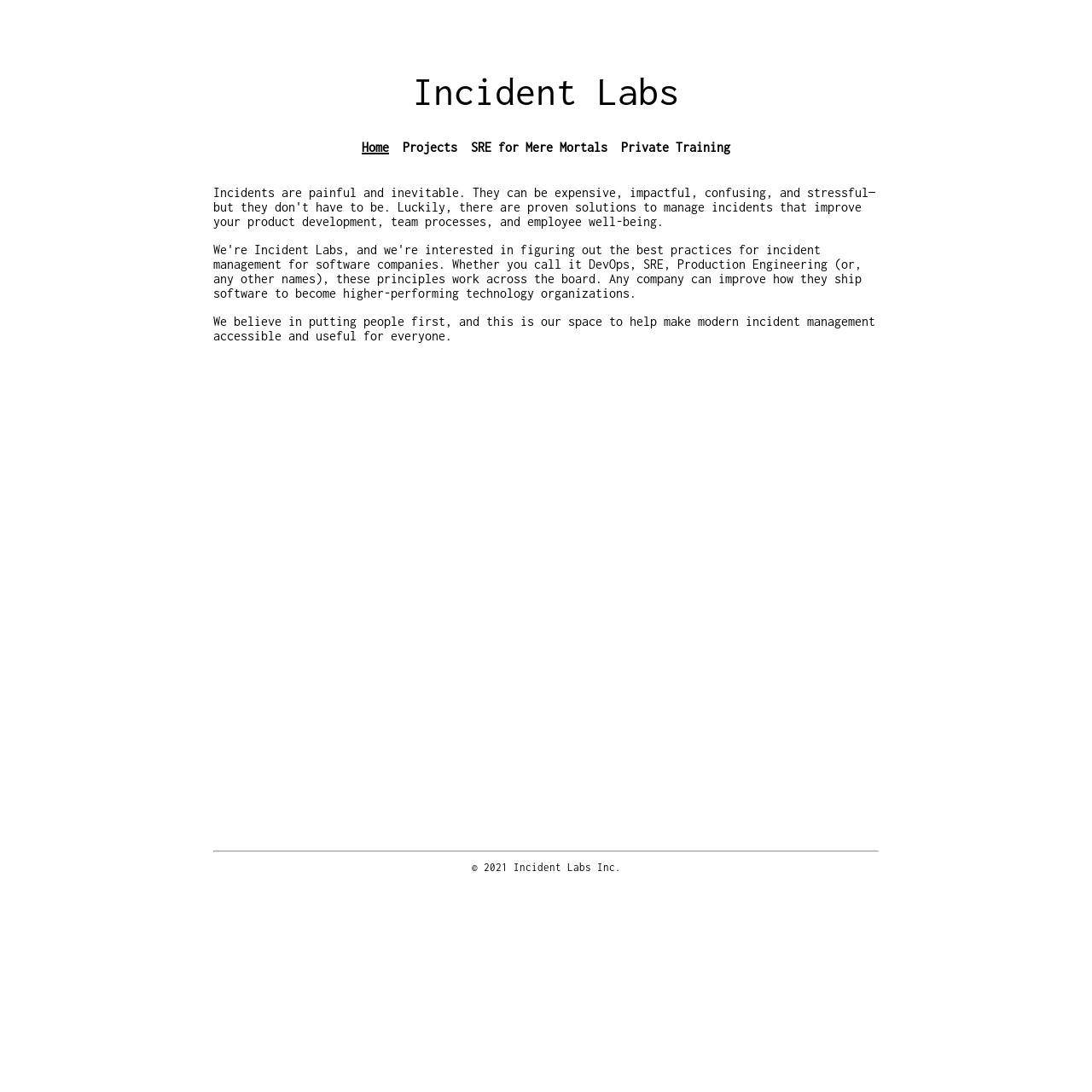What is the main purpose of Incident Labs?
Carefully analyze the image and provide a detailed answer to the question.

Based on the text 'We believe in putting people first, and this is our space to help make modern incident management accessible and useful for everyone.', I inferred that the main purpose of Incident Labs is related to incident management. The text suggests that the organization aims to make incident management accessible and useful for everyone.